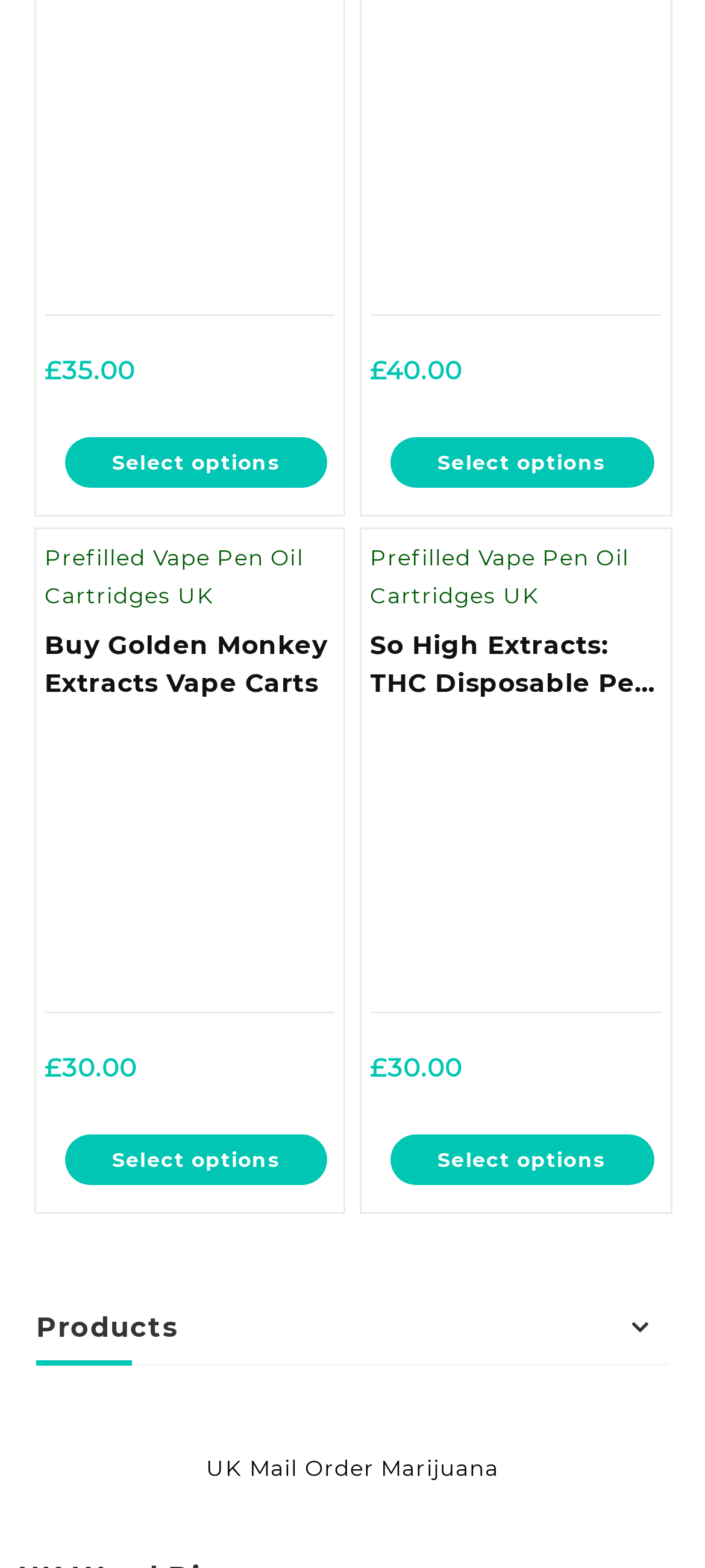Locate the bounding box coordinates of the clickable area needed to fulfill the instruction: "Browse products".

[0.051, 0.834, 0.949, 0.871]